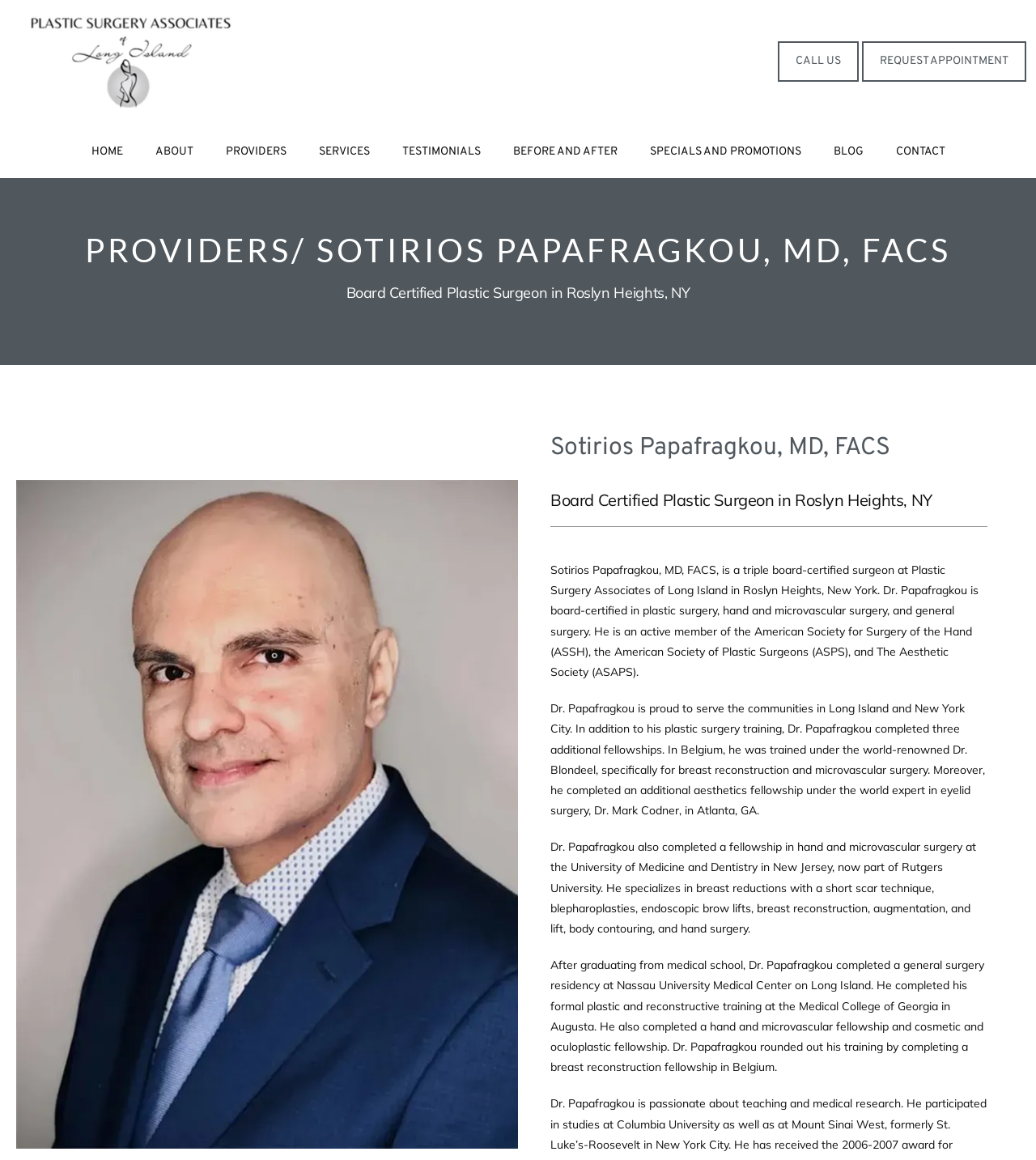Identify the bounding box coordinates of the element to click to follow this instruction: 'Click the PROVIDERS link'. Ensure the coordinates are four float values between 0 and 1, provided as [left, top, right, bottom].

[0.218, 0.125, 0.276, 0.137]